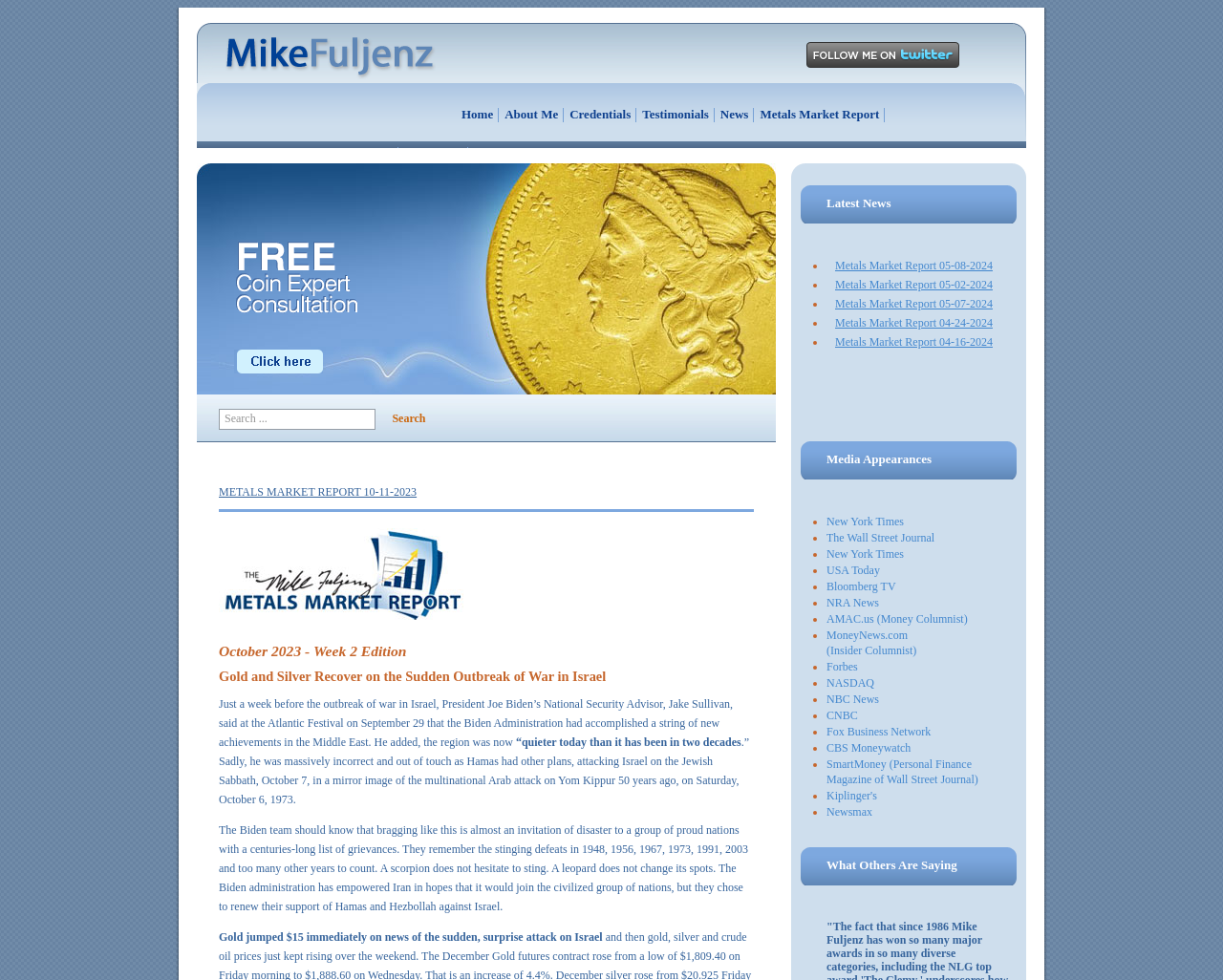Please specify the bounding box coordinates of the clickable region necessary for completing the following instruction: "Click the 'Home' link". The coordinates must consist of four float numbers between 0 and 1, i.e., [left, top, right, bottom].

[0.377, 0.109, 0.403, 0.125]